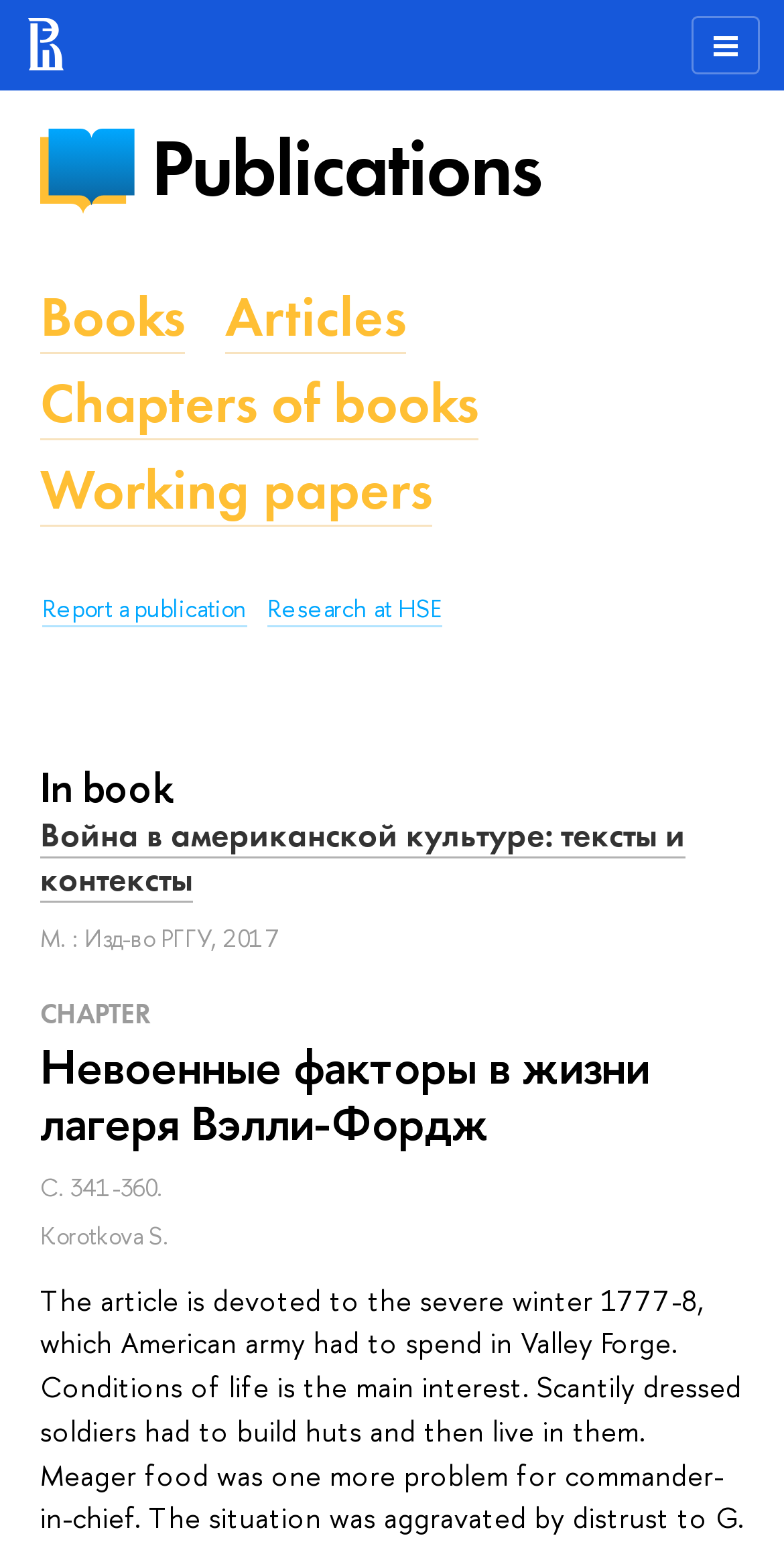Identify the bounding box coordinates of the area you need to click to perform the following instruction: "Click the link to publications".

[0.192, 0.076, 0.69, 0.142]